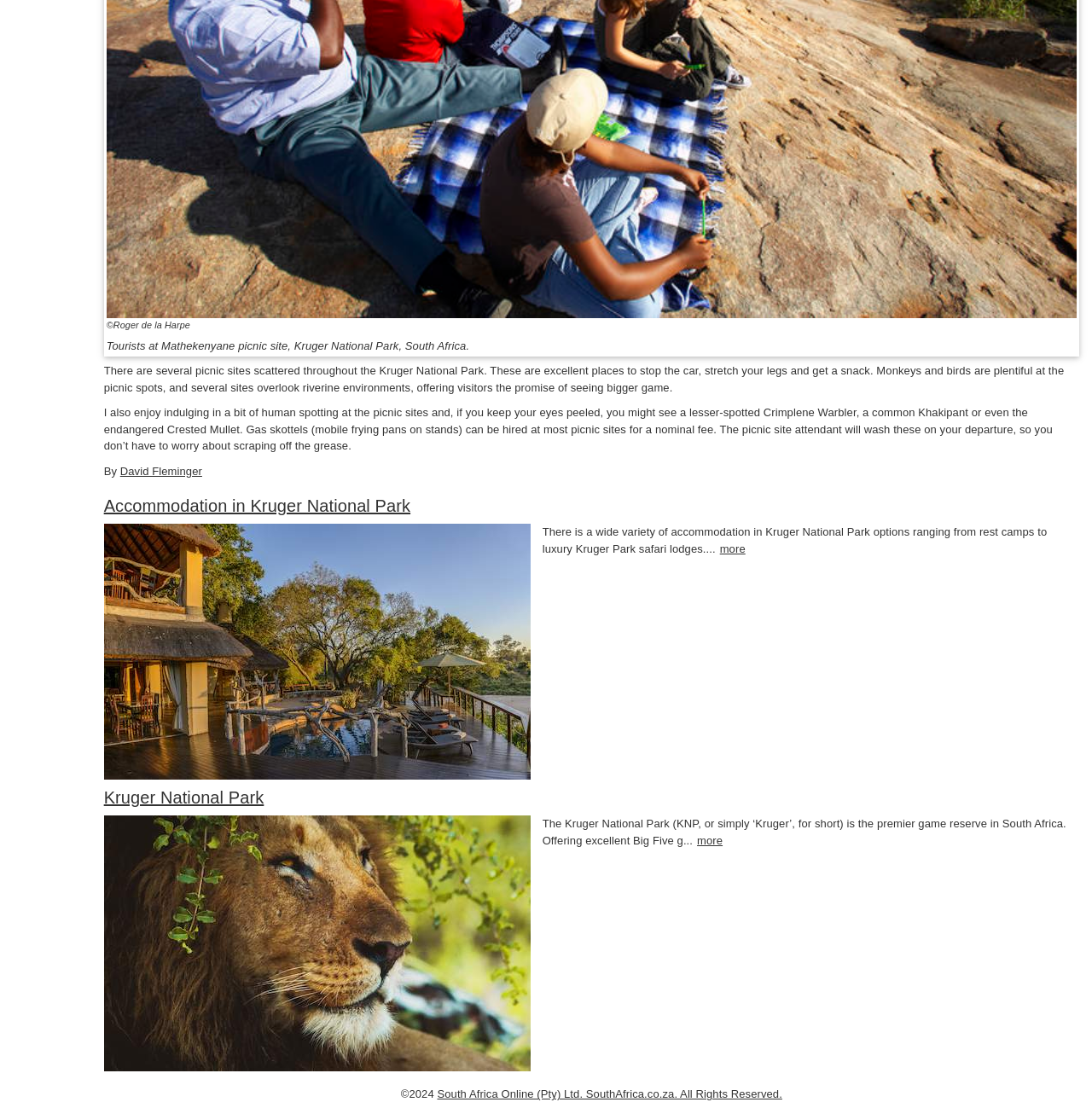What is the name of the game reserve in South Africa?
Based on the screenshot, provide a one-word or short-phrase response.

Kruger National Park